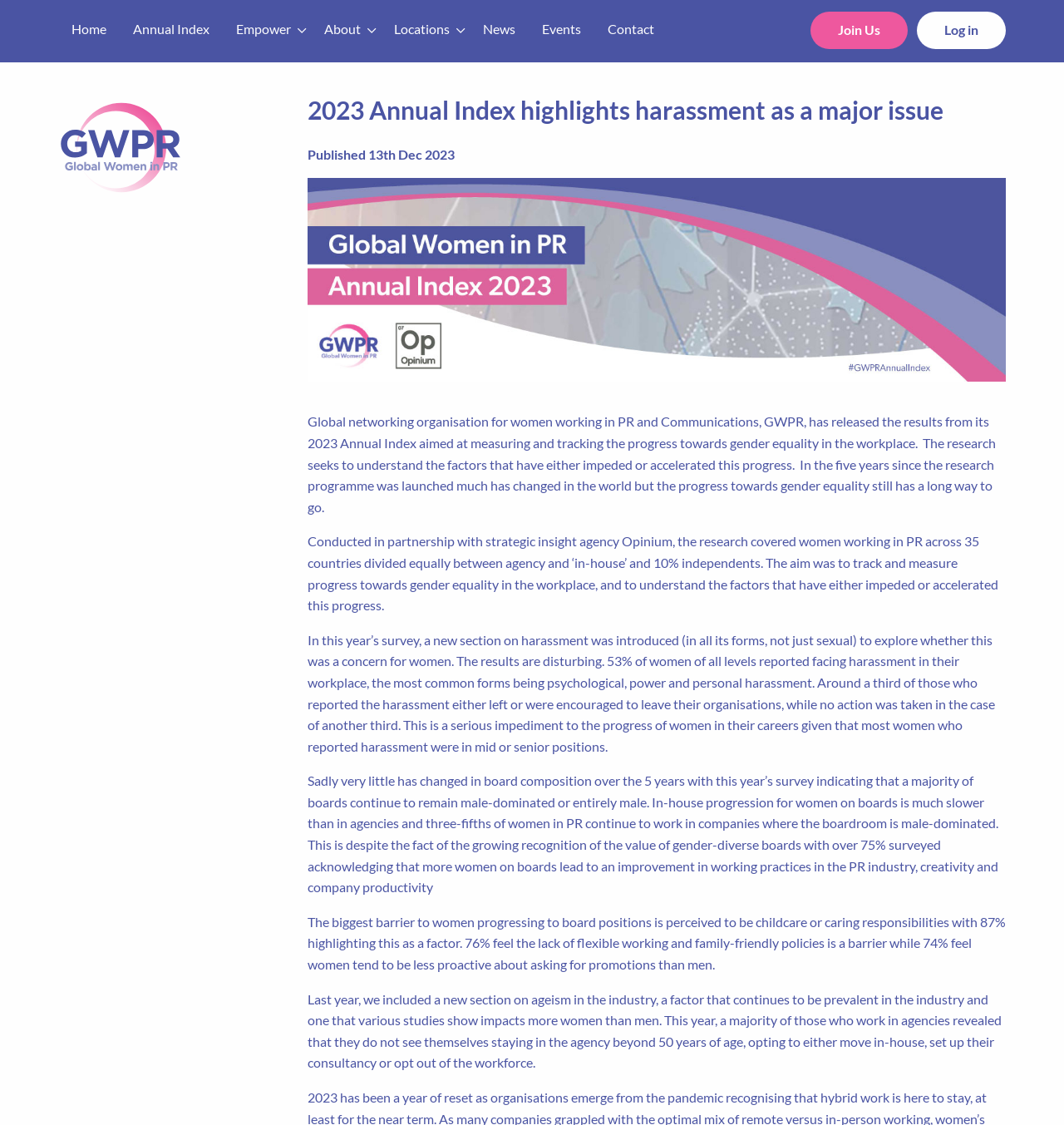Provide the bounding box coordinates for the UI element that is described by this text: "alt="GWPR"". The coordinates should be in the form of four float numbers between 0 and 1: [left, top, right, bottom].

[0.055, 0.122, 0.172, 0.136]